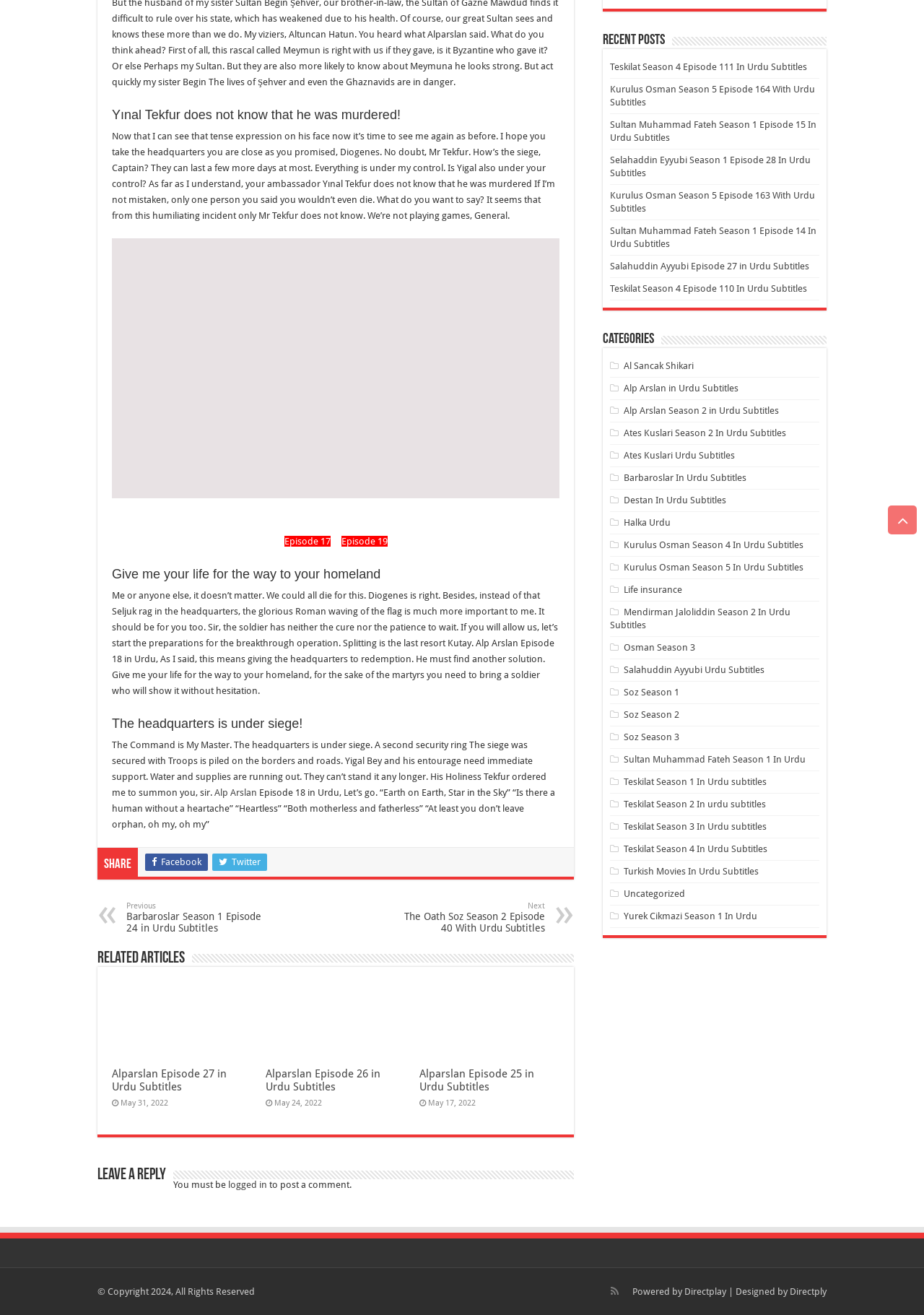Based on the element description Facebook, identify the bounding box of the UI element in the given webpage screenshot. The coordinates should be in the format (top-left x, top-left y, bottom-right x, bottom-right y) and must be between 0 and 1.

[0.157, 0.649, 0.225, 0.662]